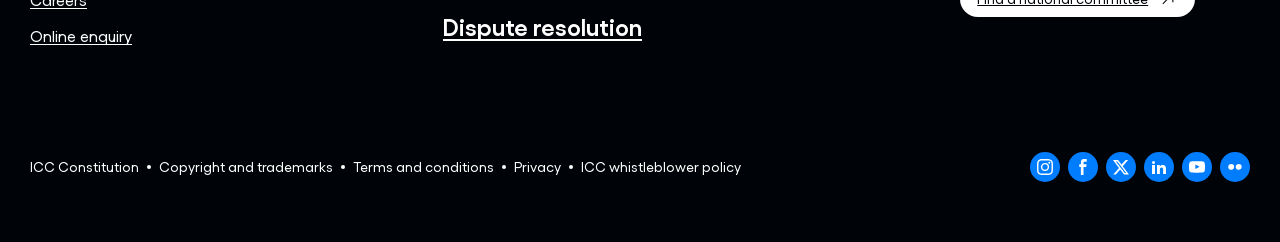Locate the bounding box coordinates of the element that should be clicked to fulfill the instruction: "Check terms and conditions".

[0.276, 0.643, 0.386, 0.734]